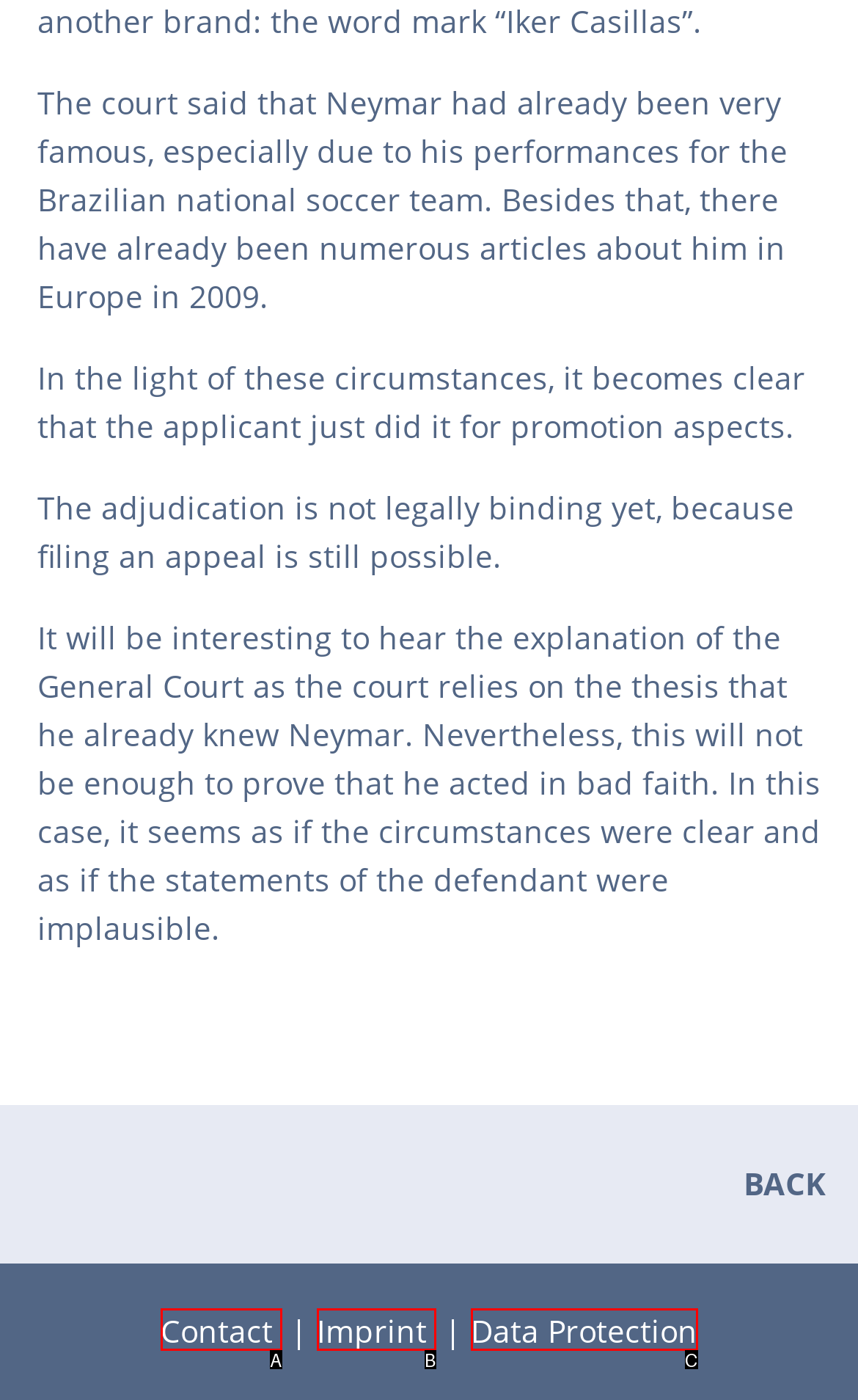Select the option that corresponds to the description: Data Protection
Respond with the letter of the matching choice from the options provided.

C